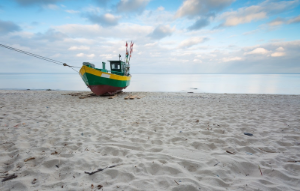What is the boat possibly a nod to?
Using the image provided, answer with just one word or phrase.

Fishing culture